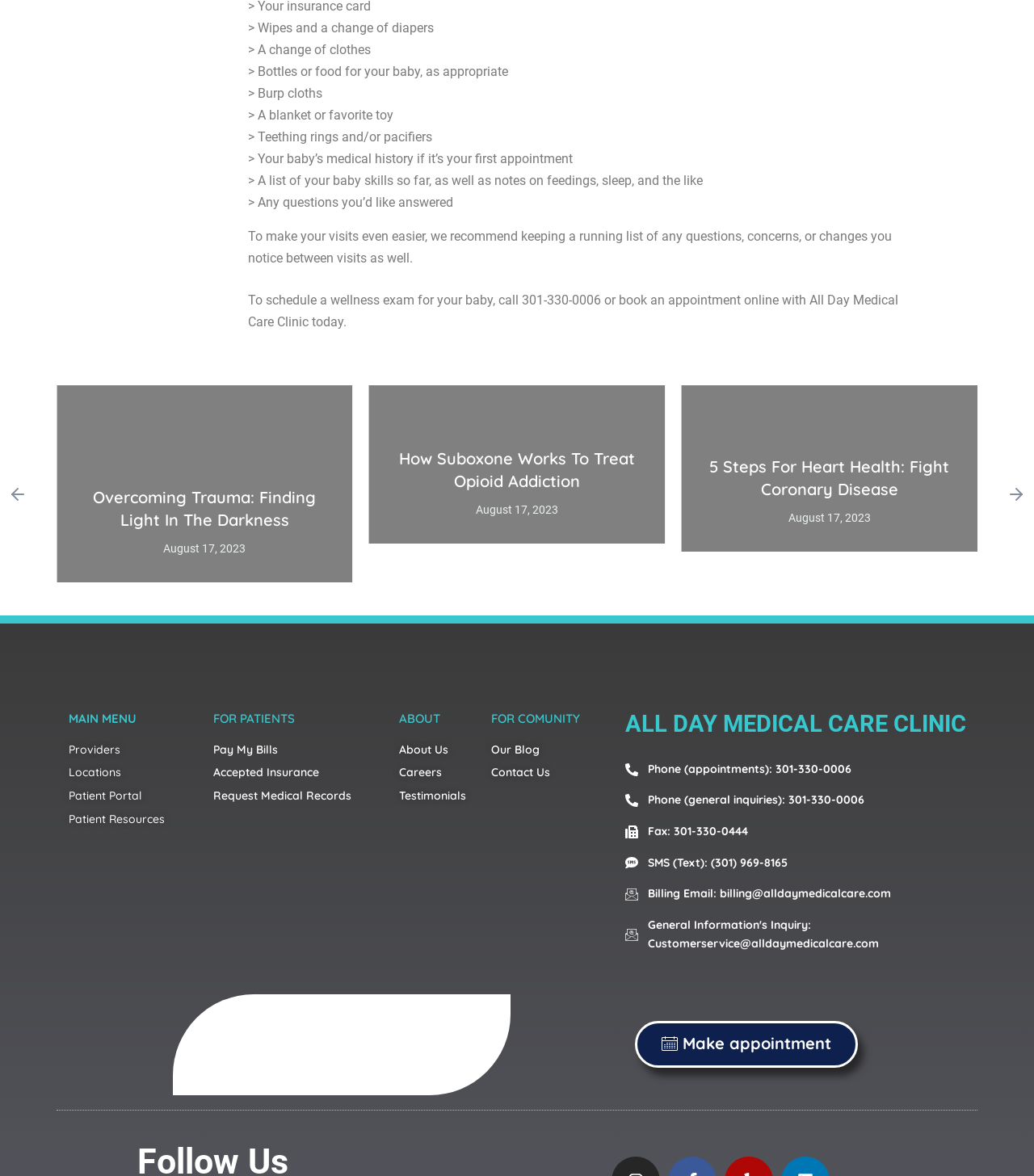Identify the bounding box coordinates of the clickable region to carry out the given instruction: "Go to CAMPING PUNAT MANAGED BY FALKENSTEINER".

None